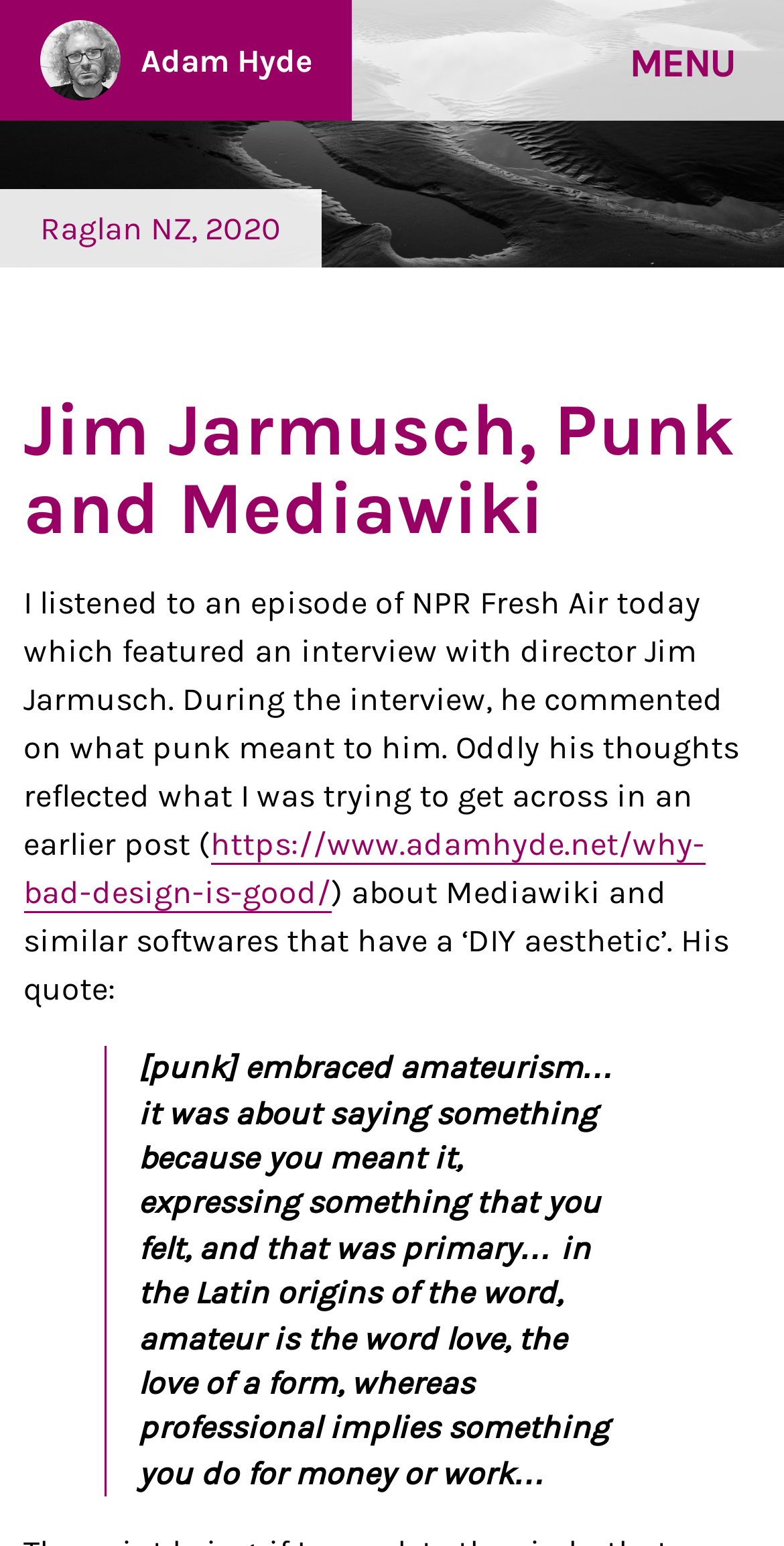Generate the main heading text from the webpage.

Jim Jarmusch, Punk and Mediawiki